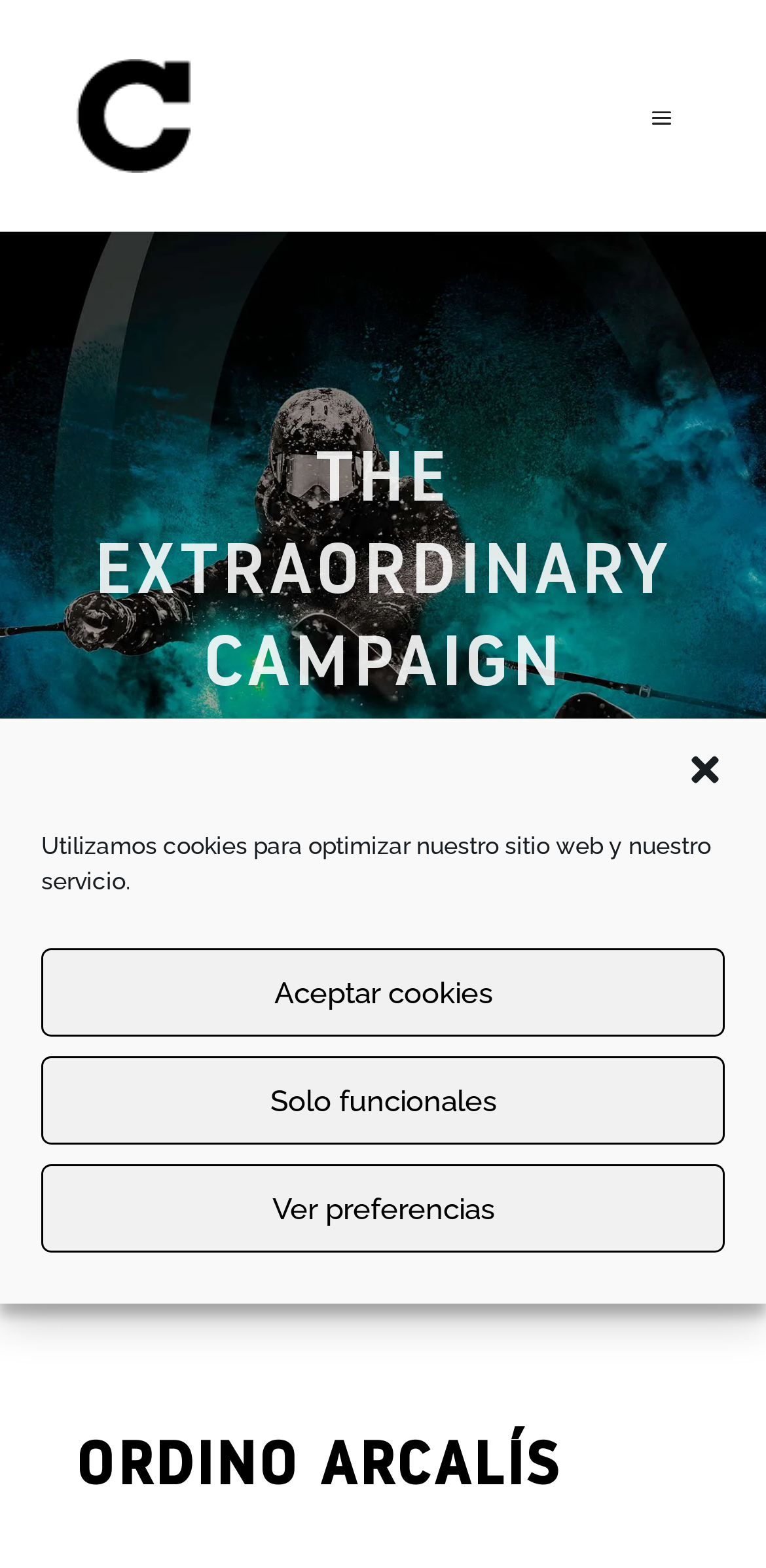What is the location of the ski resort?
Answer the question in a detailed and comprehensive manner.

I found the answer by looking at the StaticText element with the content 'Ordino Arcalís – Grandvalira Resorts (Andorra)' which mentions the location of the ski resort.